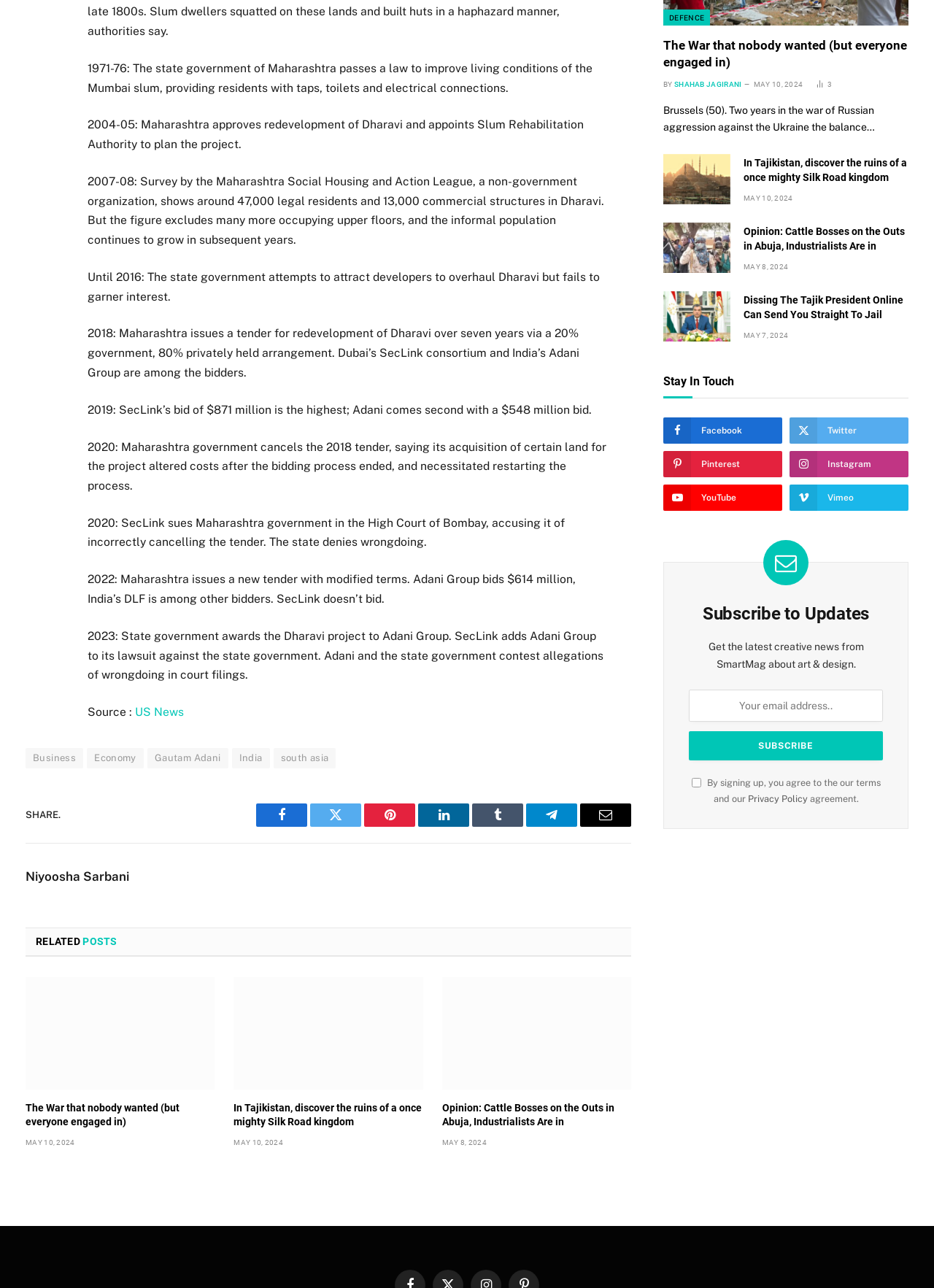Predict the bounding box coordinates of the area that should be clicked to accomplish the following instruction: "Click on the 'US News' link". The bounding box coordinates should consist of four float numbers between 0 and 1, i.e., [left, top, right, bottom].

[0.145, 0.547, 0.197, 0.558]